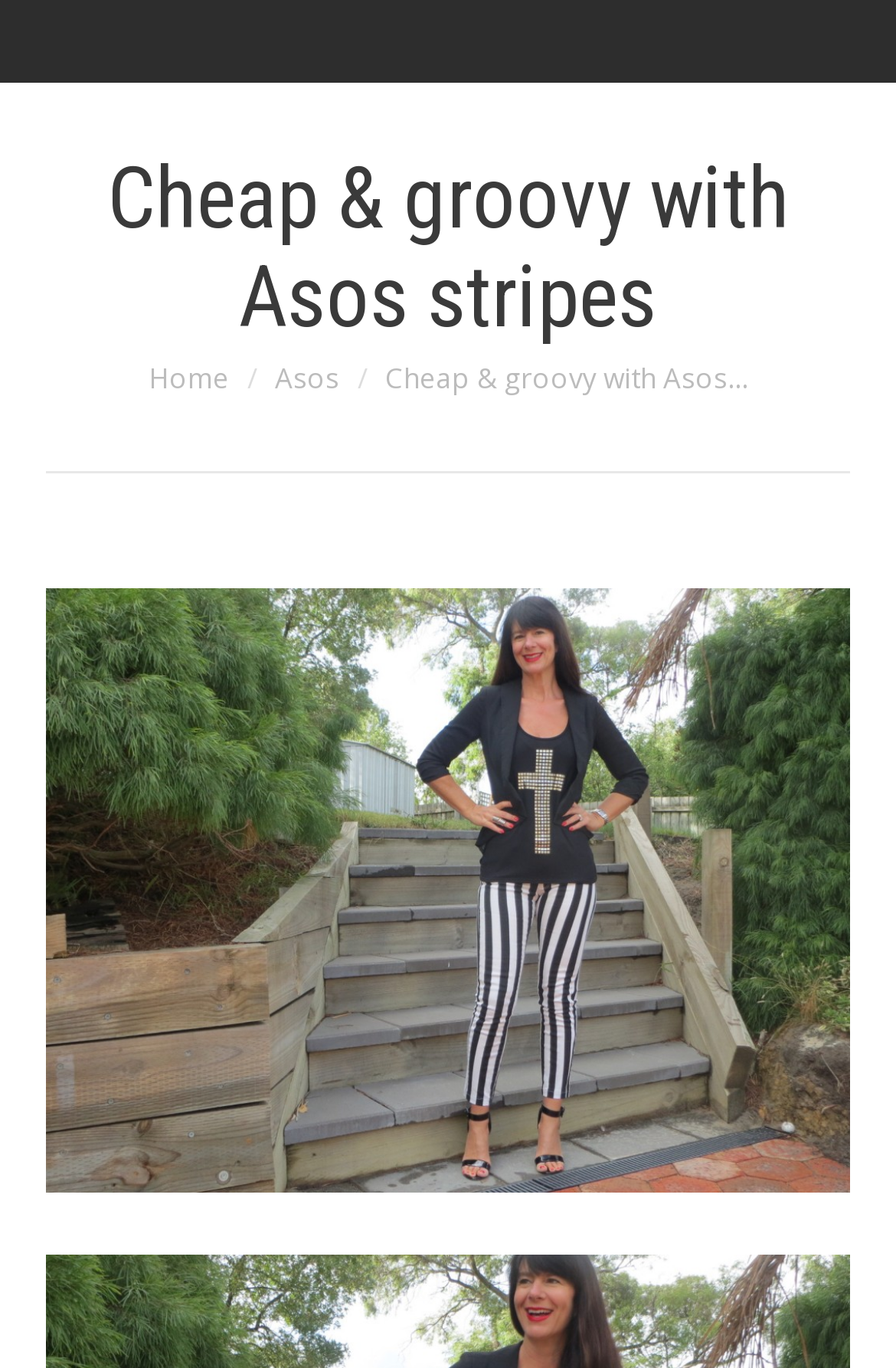Provide a short, one-word or phrase answer to the question below:
How many navigation links are present?

2